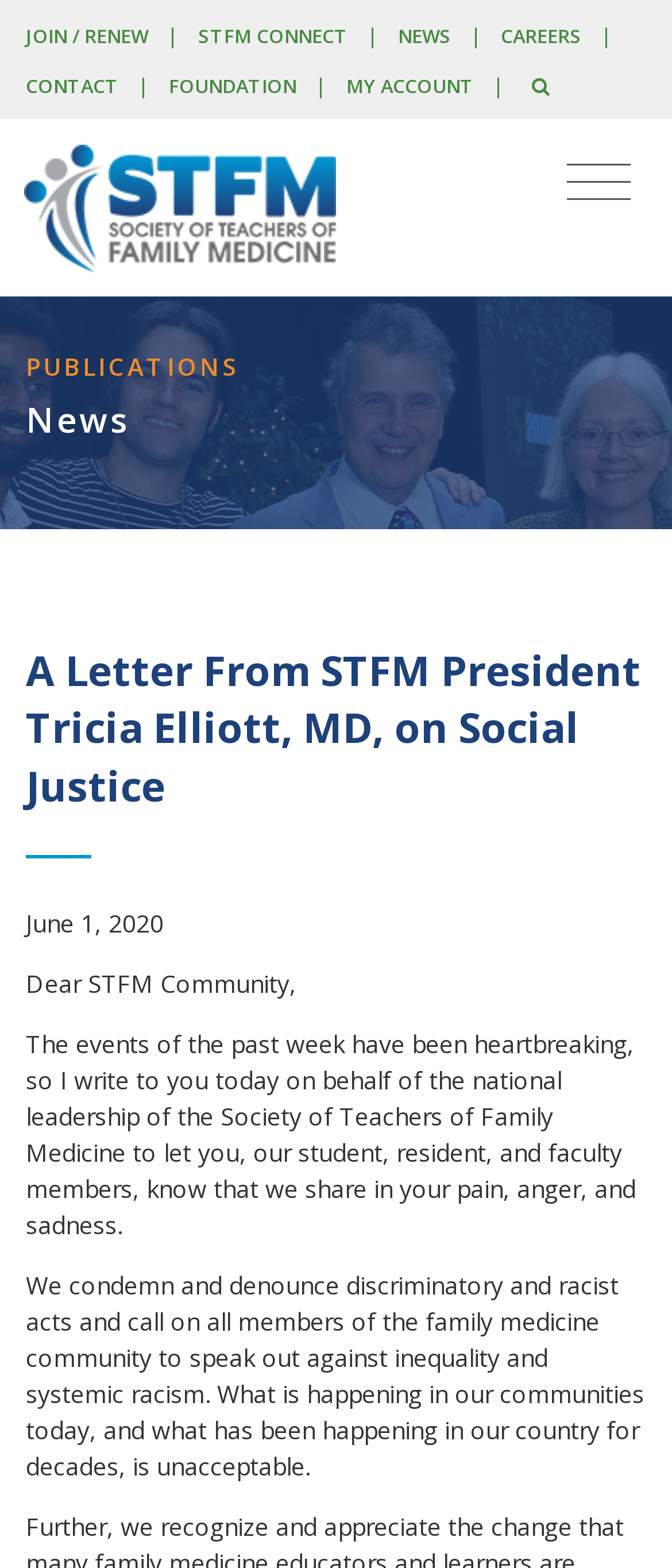Identify the bounding box coordinates of the section that should be clicked to achieve the task described: "Click the main menu button".

None